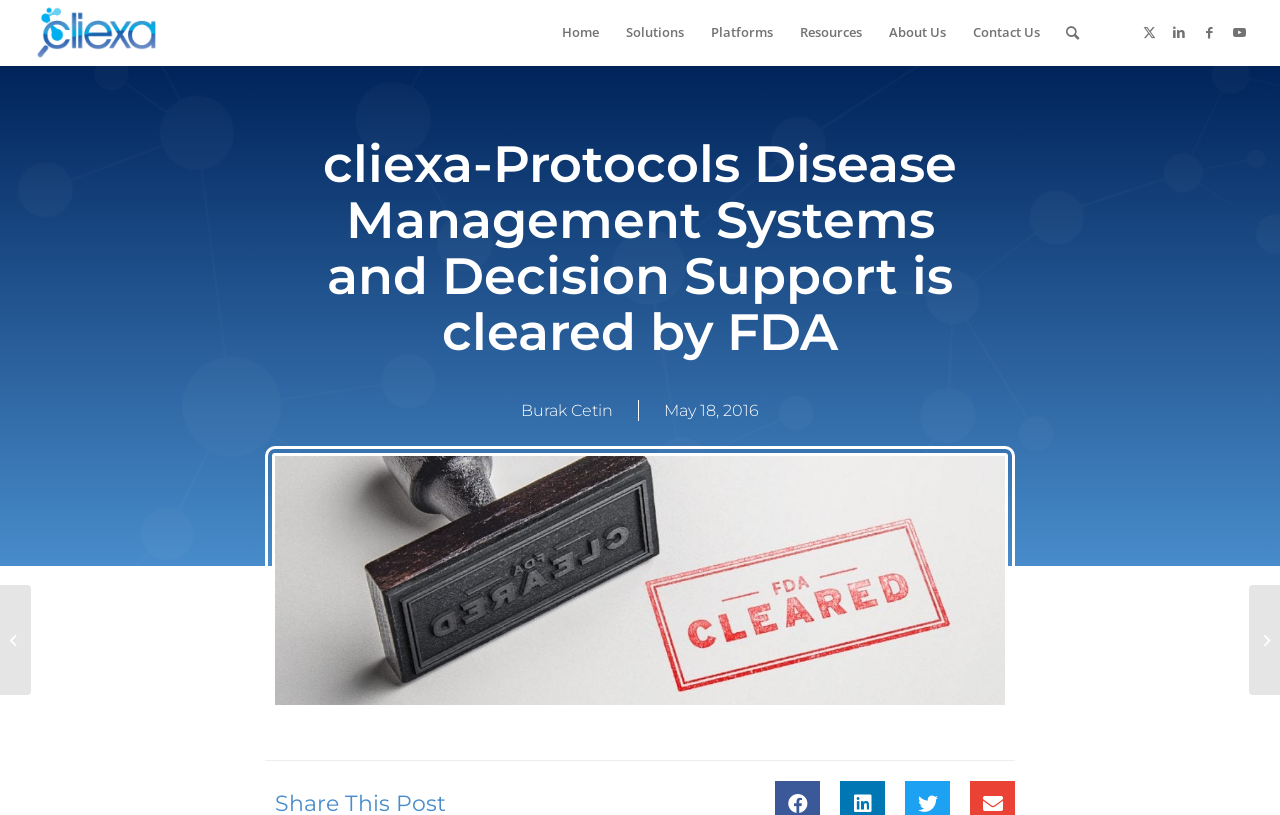Please answer the following question using a single word or phrase: 
How many menu items are present?

6